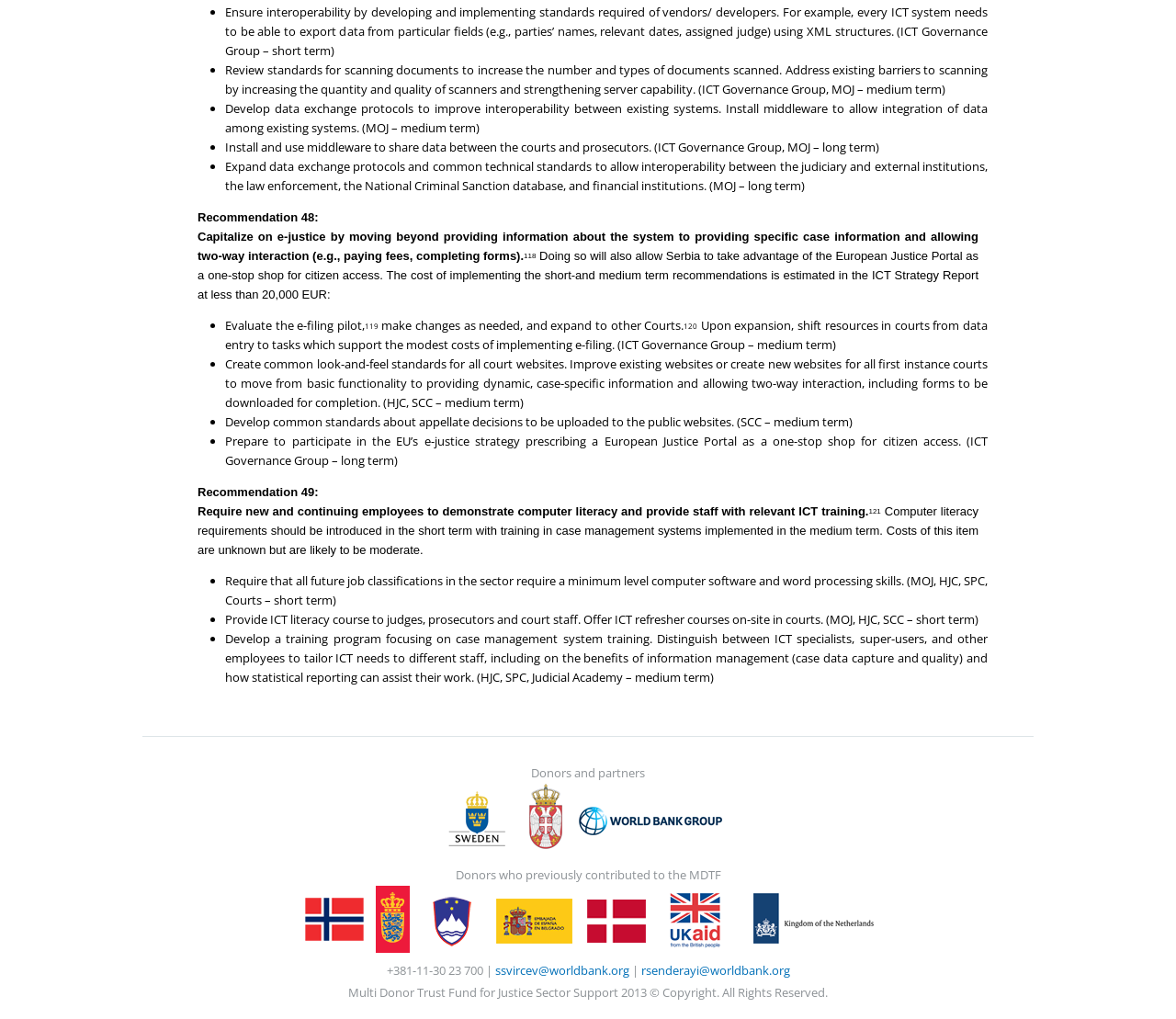What is the estimated cost of implementing short-and medium-term recommendations?
Kindly answer the question with as much detail as you can.

I found the text 'The cost of implementing the short-and medium term recommendations is estimated in the ICT Strategy Report at less than 20,000 EUR:' on the webpage, which provides the estimated cost.